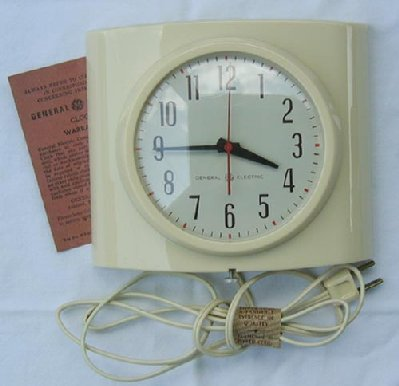What is the purpose of the tag accompanying the clock?
Look at the image and answer the question using a single word or phrase.

Warranty card